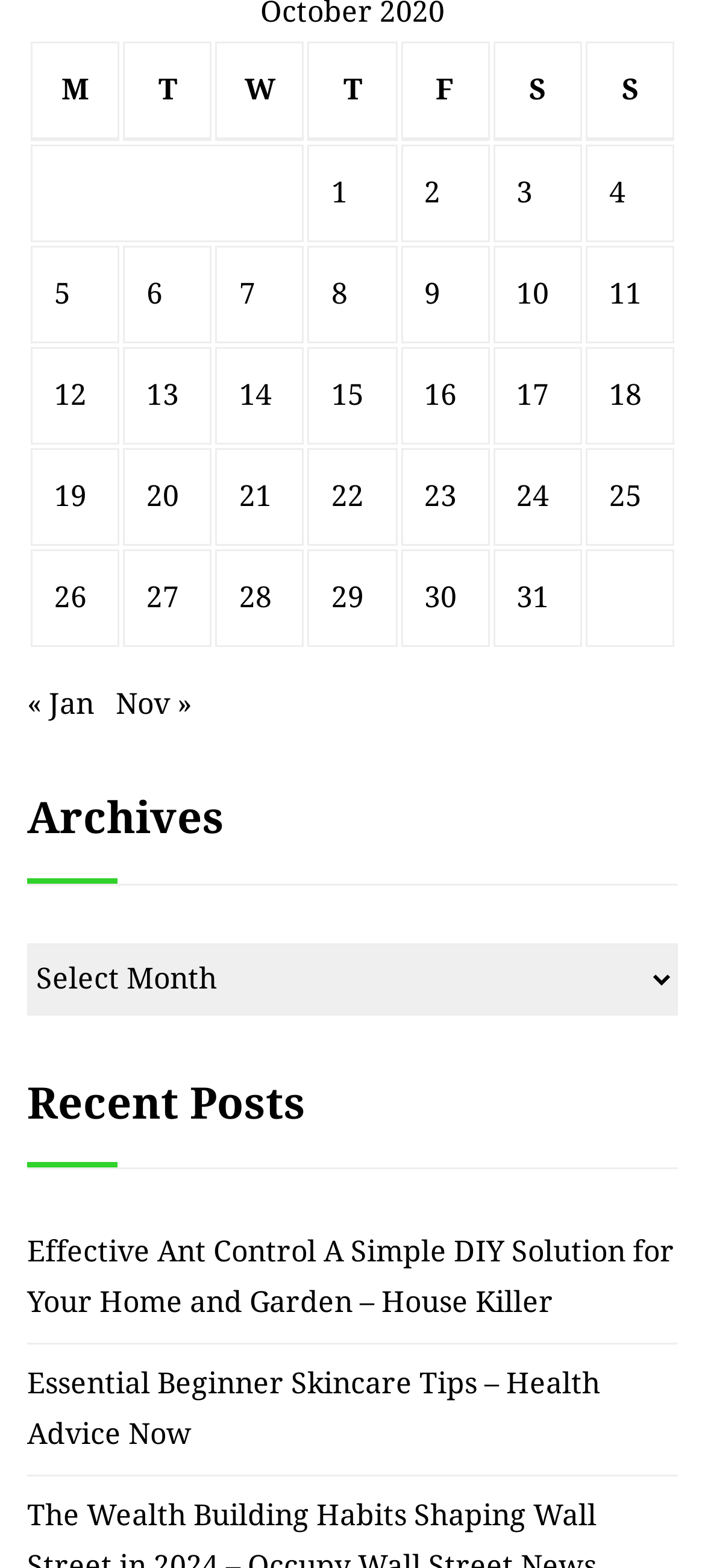Can you show the bounding box coordinates of the region to click on to complete the task described in the instruction: "Navigate to the previous month"?

[0.038, 0.438, 0.133, 0.46]